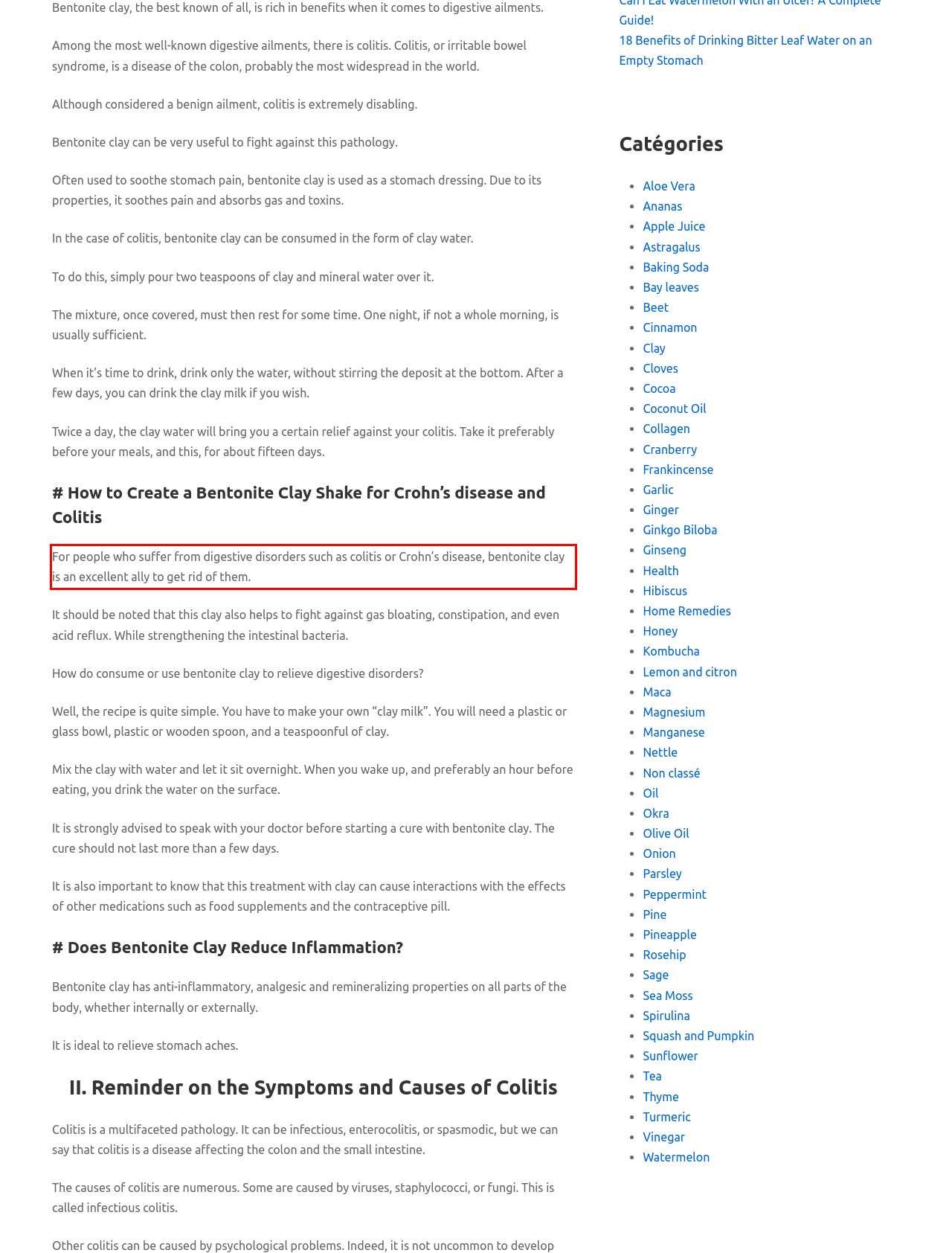Given a webpage screenshot, locate the red bounding box and extract the text content found inside it.

For people who suffer from digestive disorders such as colitis or Crohn’s disease, bentonite clay is an excellent ally to get rid of them.